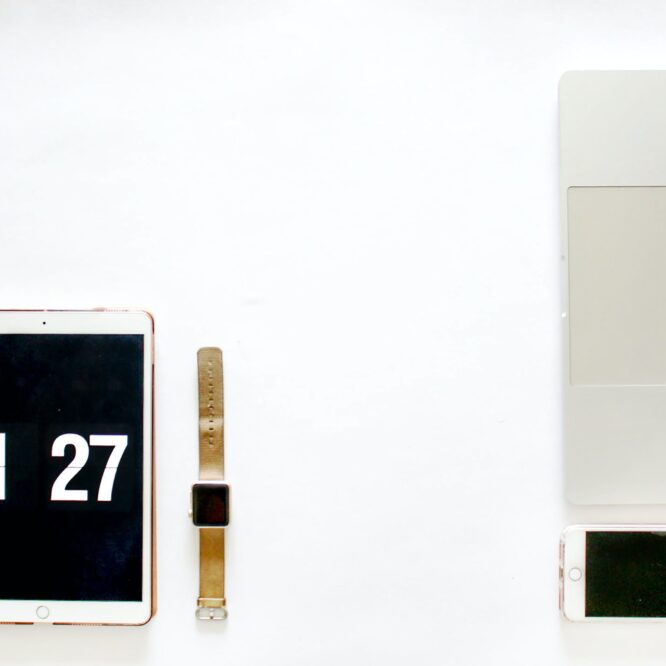Craft a thorough explanation of what is depicted in the image.

This image showcases a modern workspace designed for mindfulness and productivity. In the center, a tablet displays a stylized digital clock showing the time as "11:27," symbolizing a moment of pause in a busy day. Adjacent to the tablet, a sleek smartwatch with a beige strap emphasizes the integration of technology in daily life, serving both functional and aesthetic purposes. To the right, a silver laptop is partially visible, suggesting a focus on digital tasks and connectivity. Nearby, a rose gold smartphone rests thoughtfully, hinting at the balance between staying connected and engaging in self-care practices. The minimalistic white background enhances the emphasis on these devices, inviting viewers to reflect on their own relationship with technology amid the chaos of modern digital life.